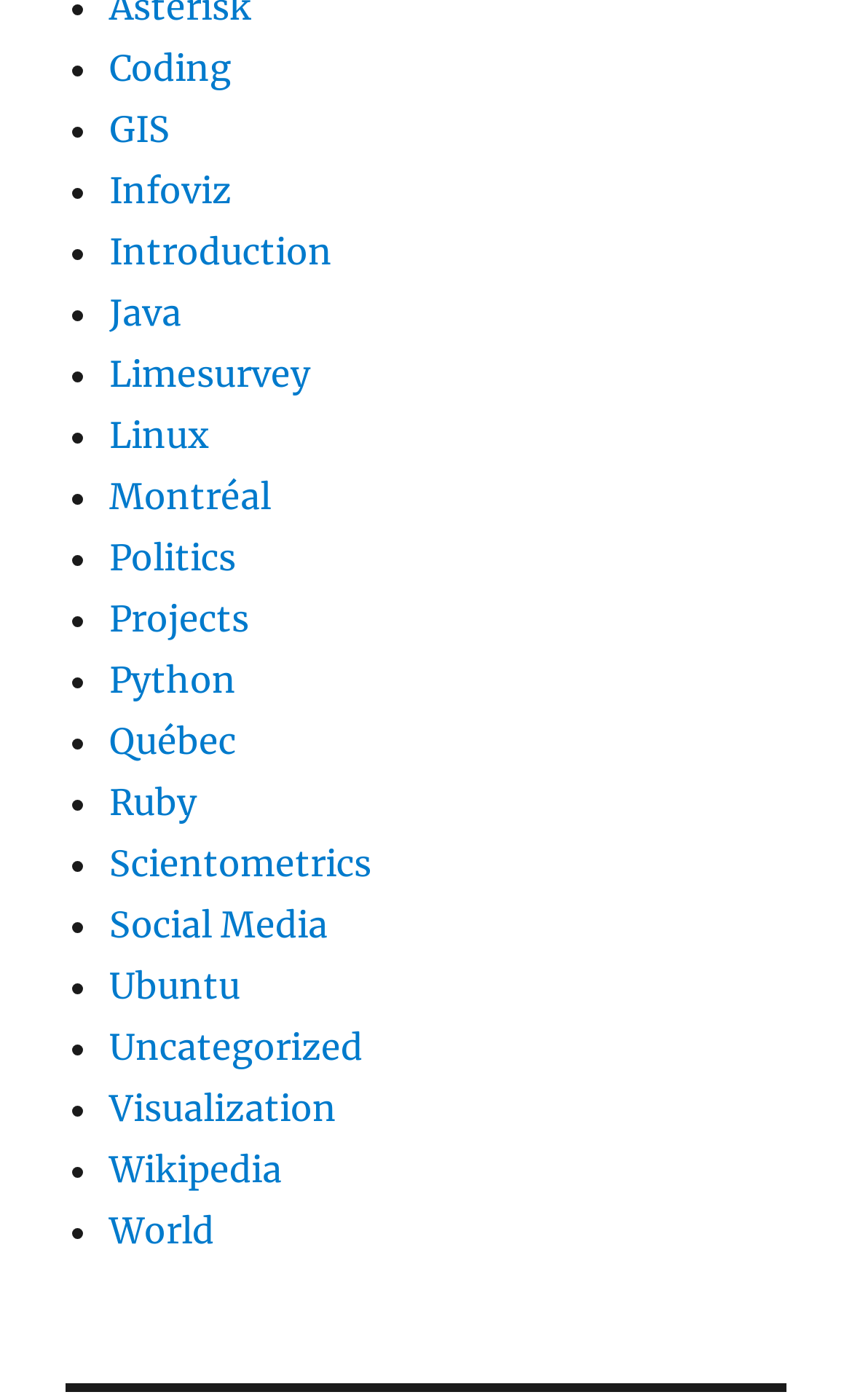What is the last item in the list?
Use the image to answer the question with a single word or phrase.

World